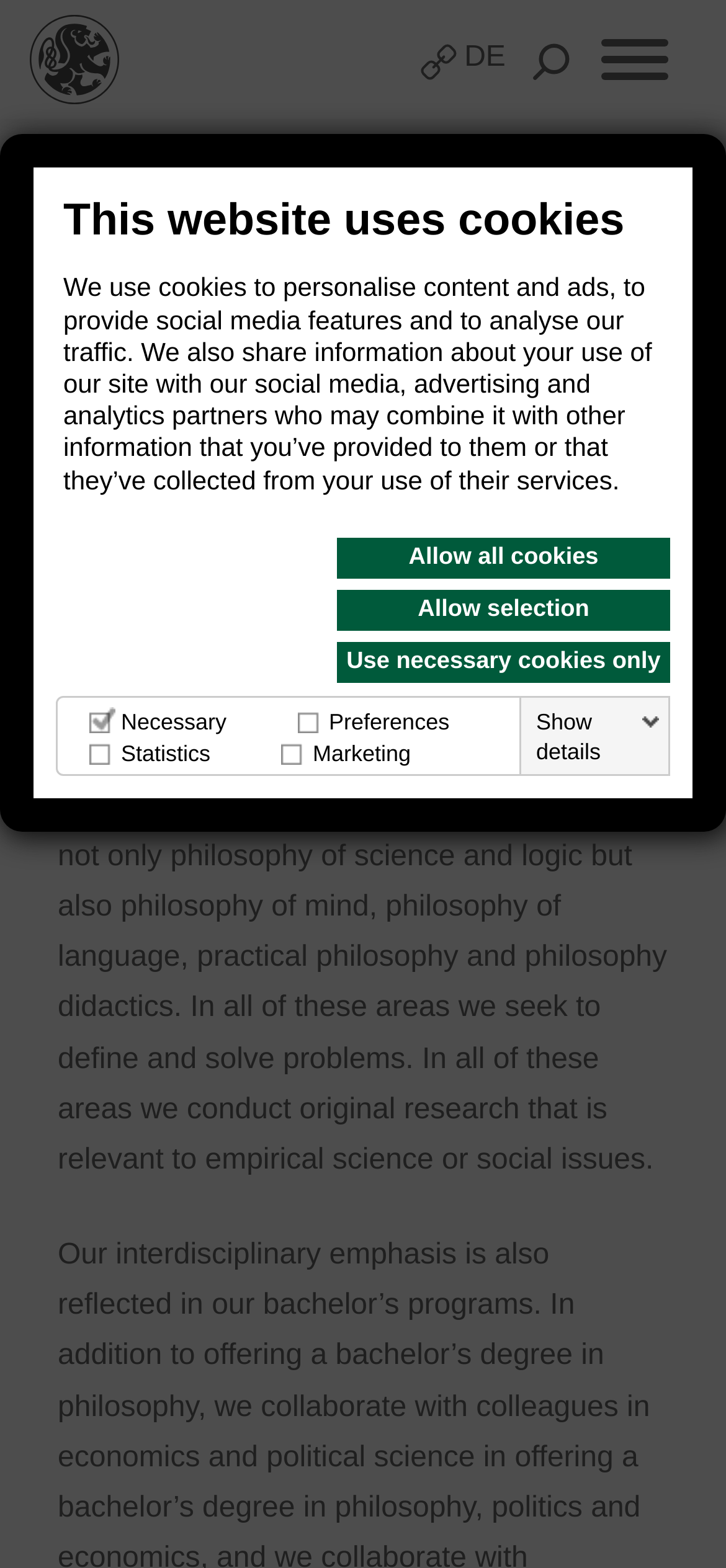Locate the bounding box coordinates of the element to click to perform the following action: 'Navigate to the philosophy department homepage'. The coordinates should be given as four float values between 0 and 1, in the form of [left, top, right, bottom].

[0.079, 0.203, 0.257, 0.228]